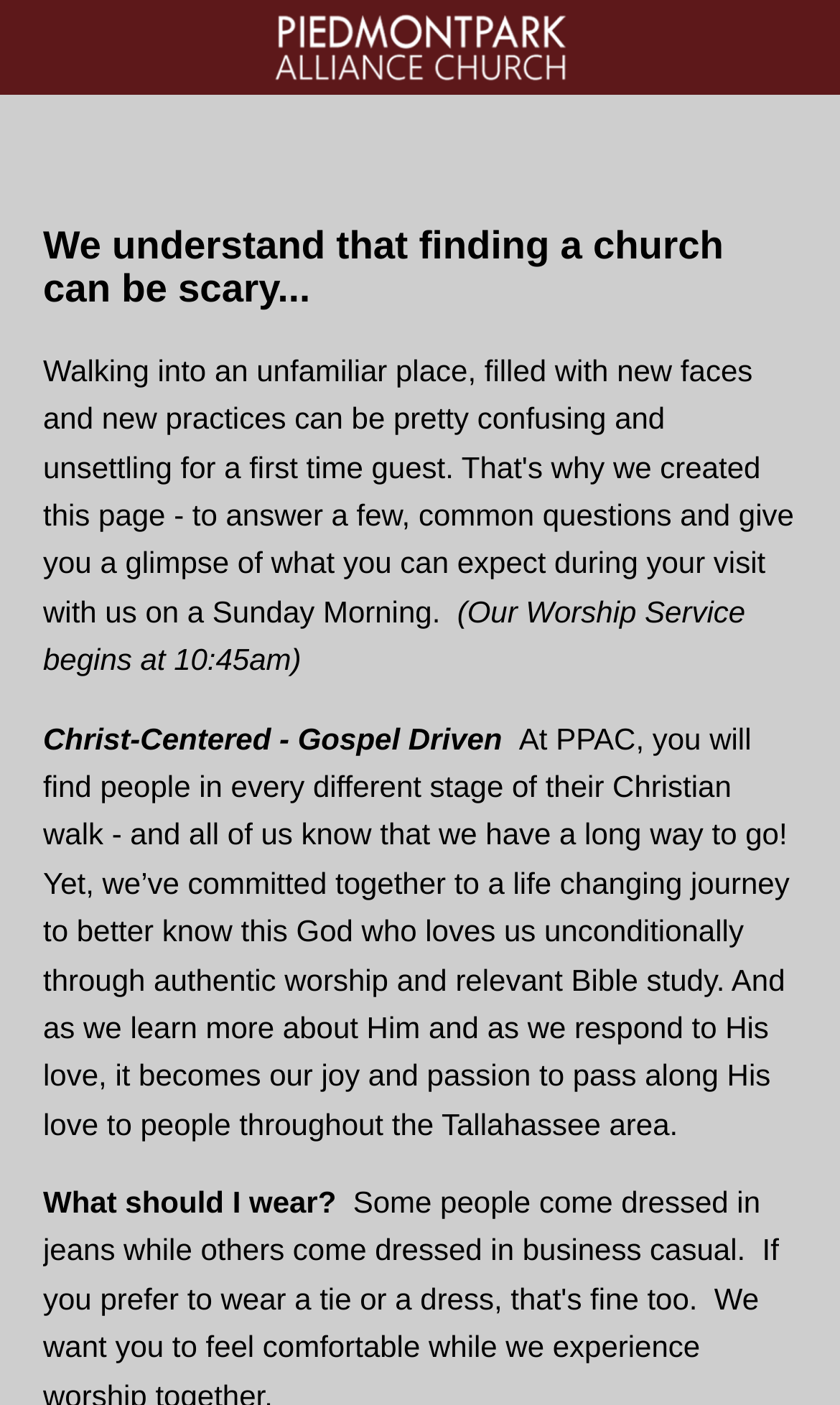What is one concern that visitors may have about attending the church?
Look at the image and respond with a one-word or short phrase answer.

What to wear